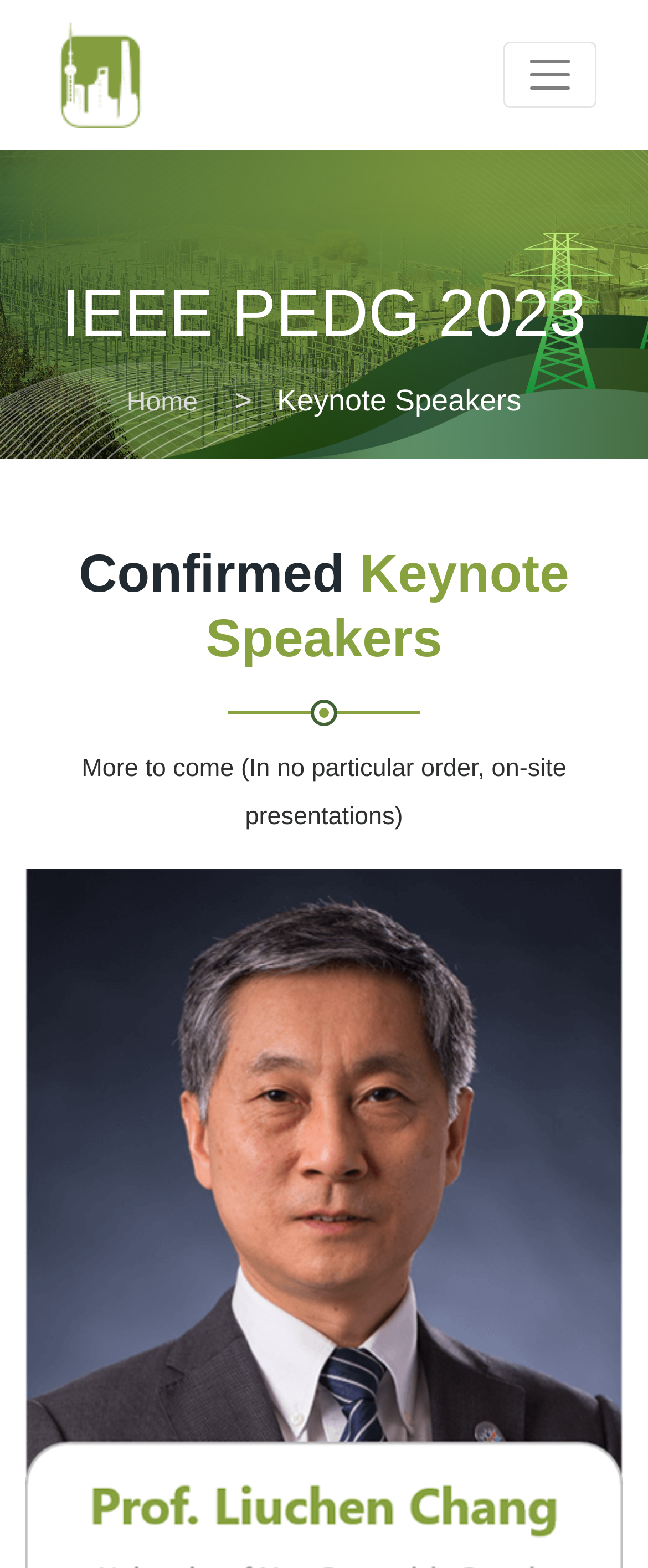Describe all the key features of the webpage in detail.

The webpage is titled "PEDG 2023" and appears to be a conference website. At the top left, there is a link, and on the top right, a toggle navigation button is located. Below the toggle button, a large heading "IEEE PEDG 2023" spans across the page. 

Underneath the heading, a navigation breadcrumb is situated, containing a link to "Home" and a static text "Keynote Speakers". 

Further down, a heading "Confirmed Keynote Speakers" is displayed, followed by a paragraph of text stating "More to come (In no particular order, on-site presentations)".